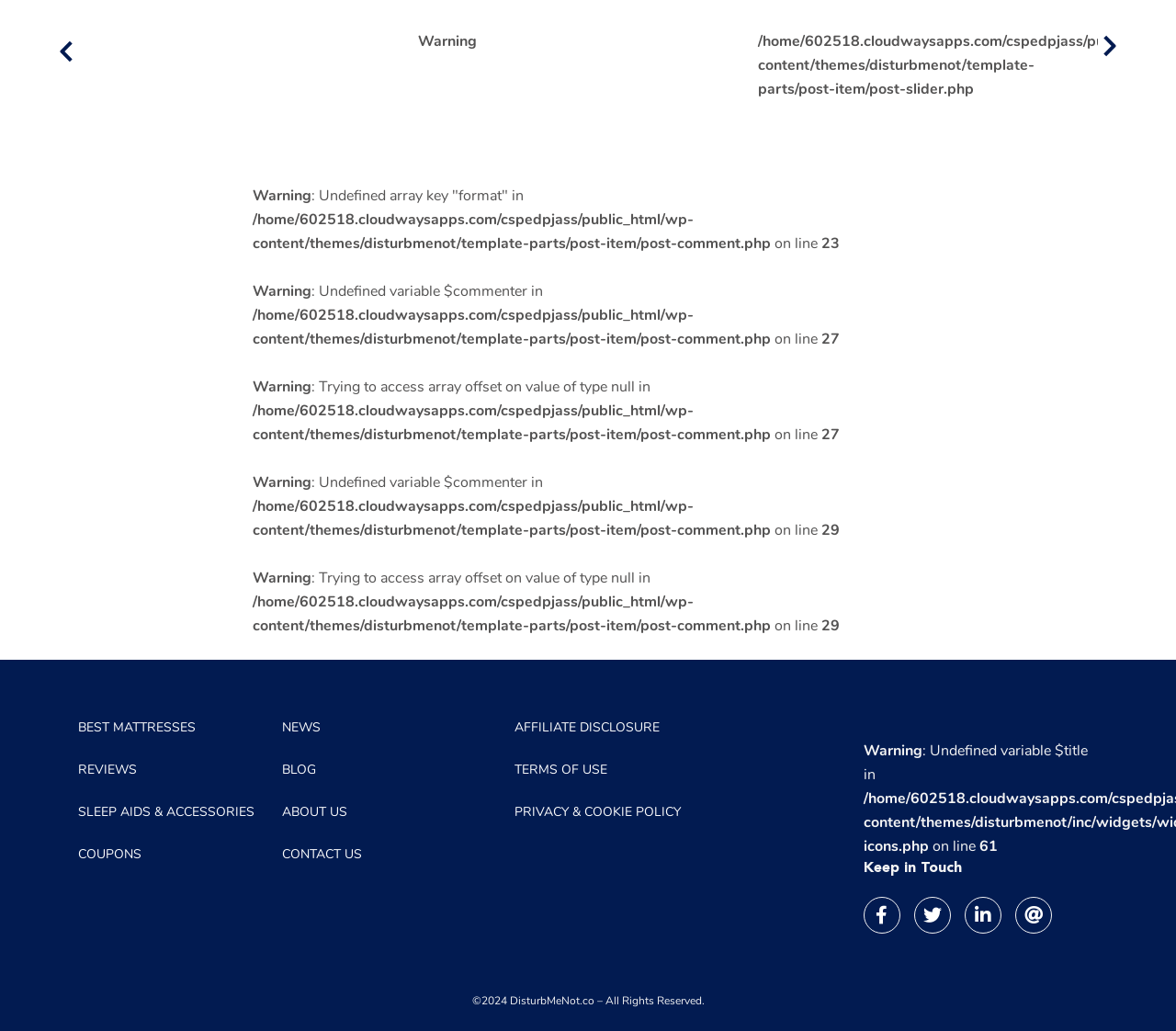What are the links at the bottom of the page?
Using the information presented in the image, please offer a detailed response to the question.

The links at the bottom of the page are social media links, including Facebook, Twitter, Linkedin, and Mail. These links are likely used to connect to the website's social media profiles.